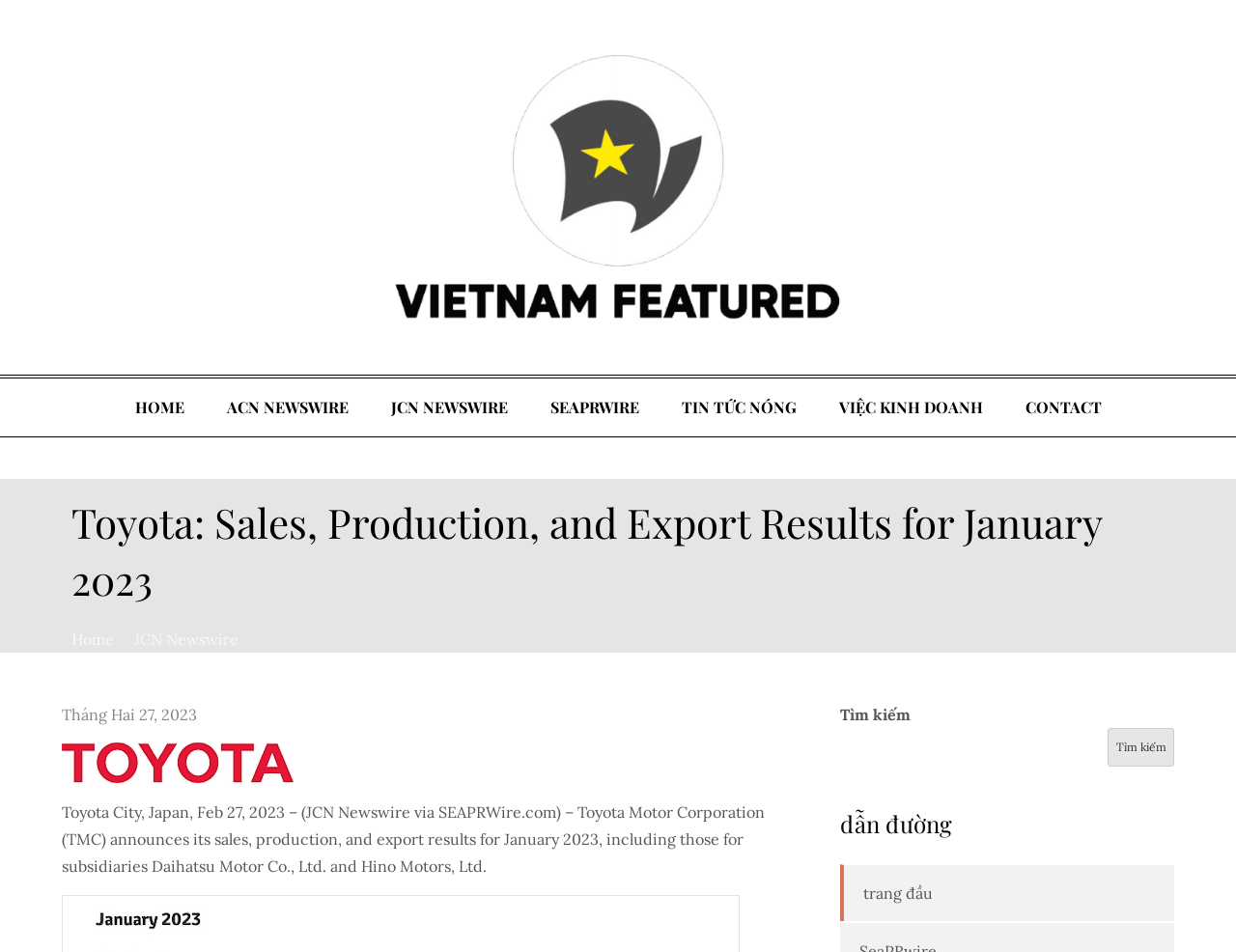What is the date of the announcement?
Could you answer the question in a detailed manner, providing as much information as possible?

The date of the announcement is mentioned as 'Tháng Hai 27, 2023' which translates to February 27, 2023.